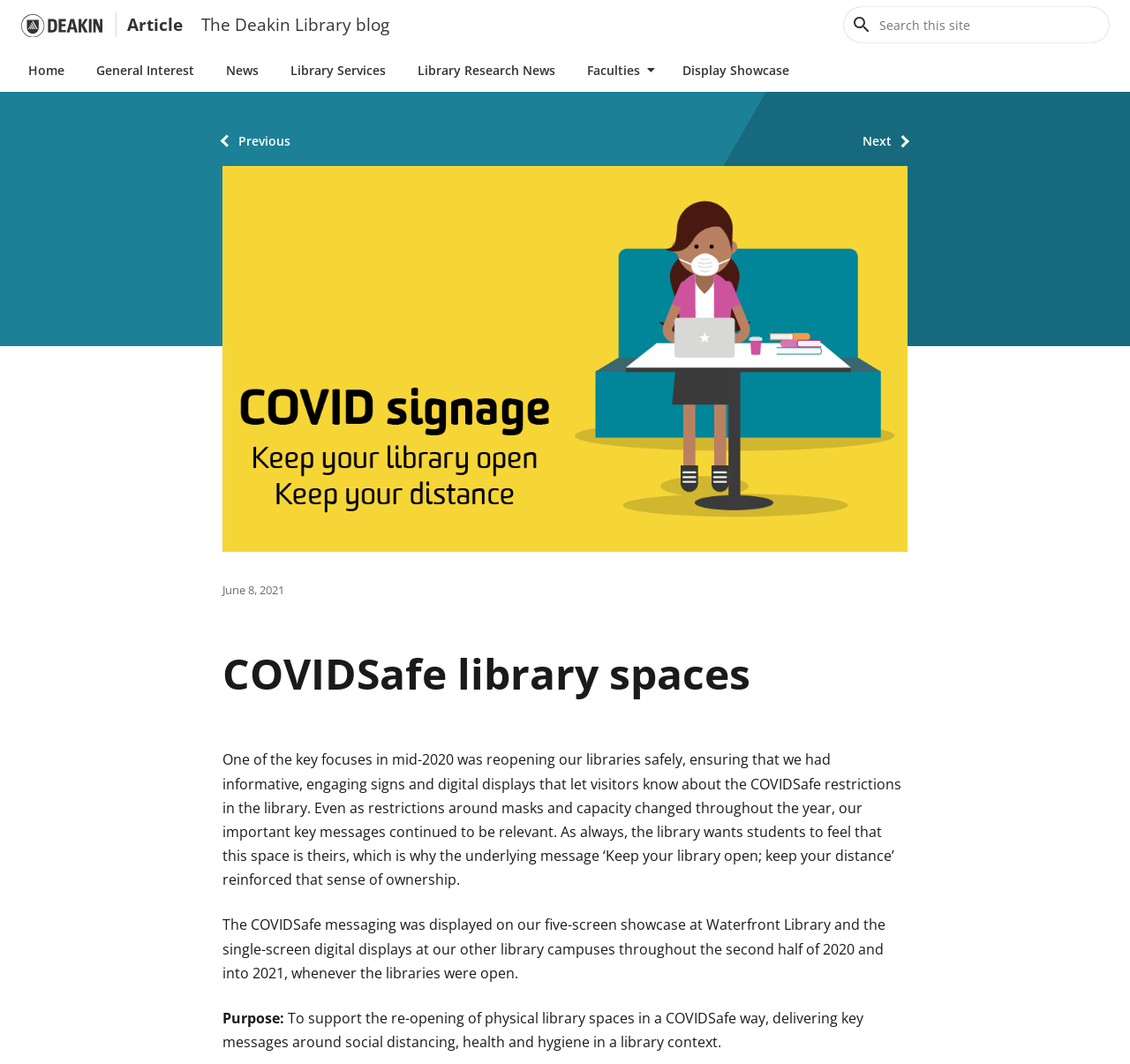Indicate the bounding box coordinates of the element that must be clicked to execute the instruction: "Search this site". The coordinates should be given as four float numbers between 0 and 1, i.e., [left, top, right, bottom].

[0.778, 0.007, 0.981, 0.04]